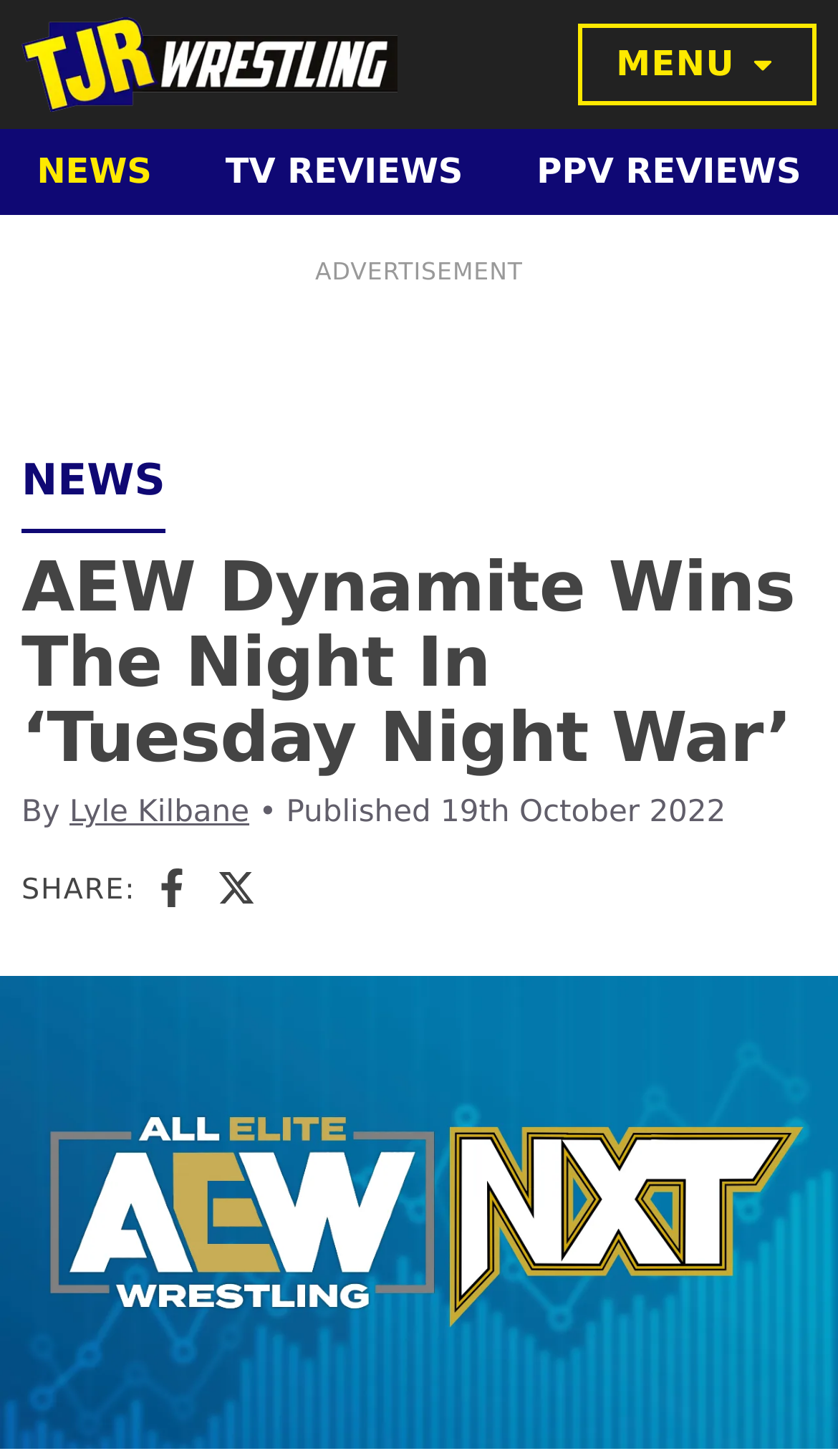Indicate the bounding box coordinates of the element that needs to be clicked to satisfy the following instruction: "Toggle the menu". The coordinates should be four float numbers between 0 and 1, i.e., [left, top, right, bottom].

[0.689, 0.016, 0.974, 0.073]